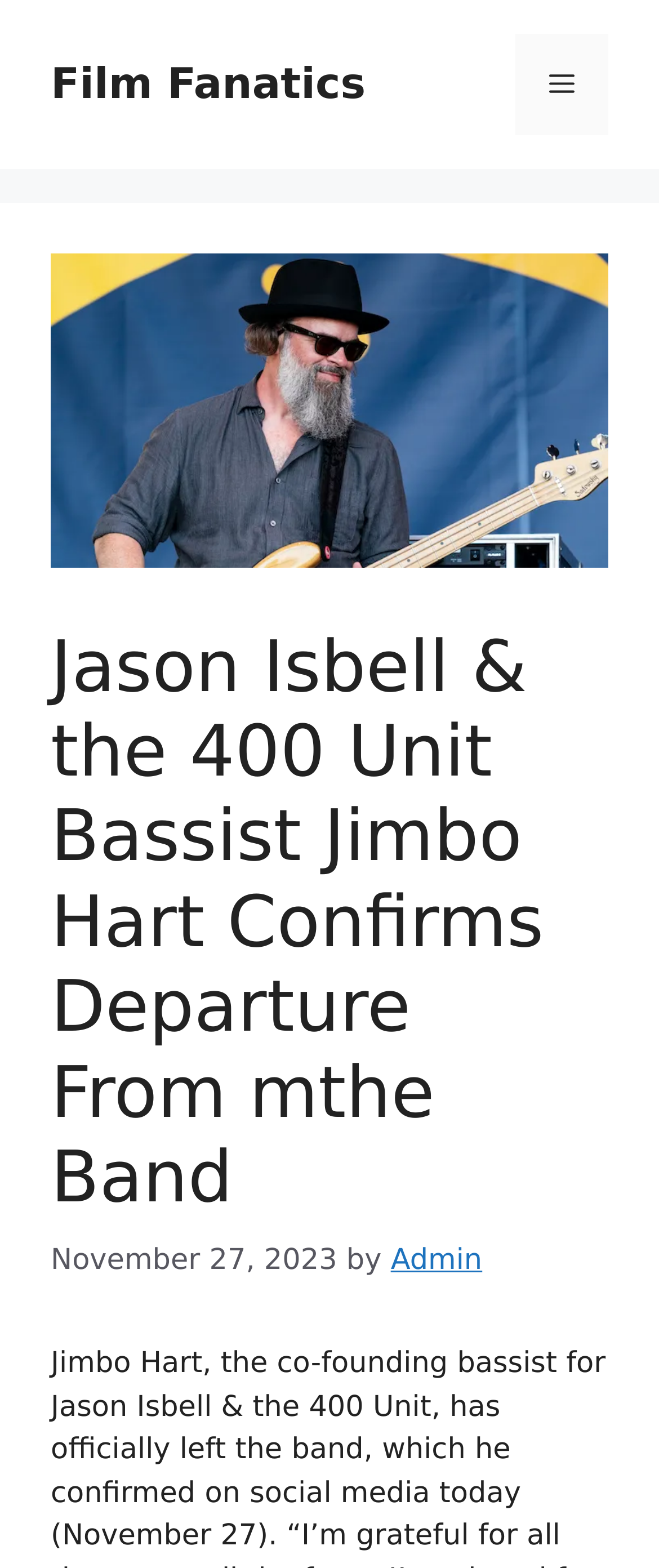Please respond to the question with a concise word or phrase:
What is the role of Jimbo Hart in the band?

Bassist